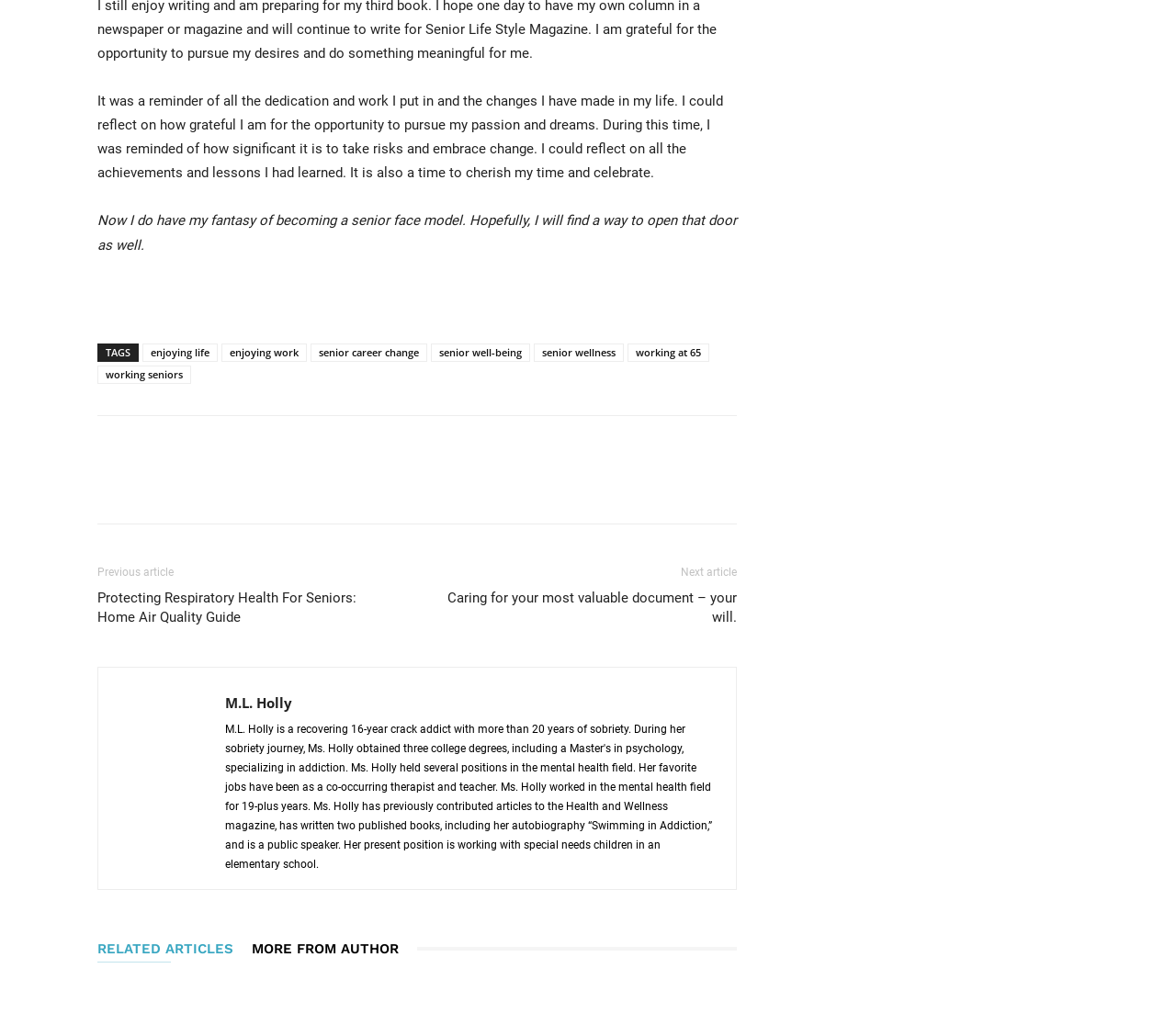Determine the bounding box coordinates of the clickable region to execute the instruction: "View 'Protecting Respiratory Health For Seniors: Home Air Quality Guide' article". The coordinates should be four float numbers between 0 and 1, denoted as [left, top, right, bottom].

[0.083, 0.568, 0.336, 0.605]